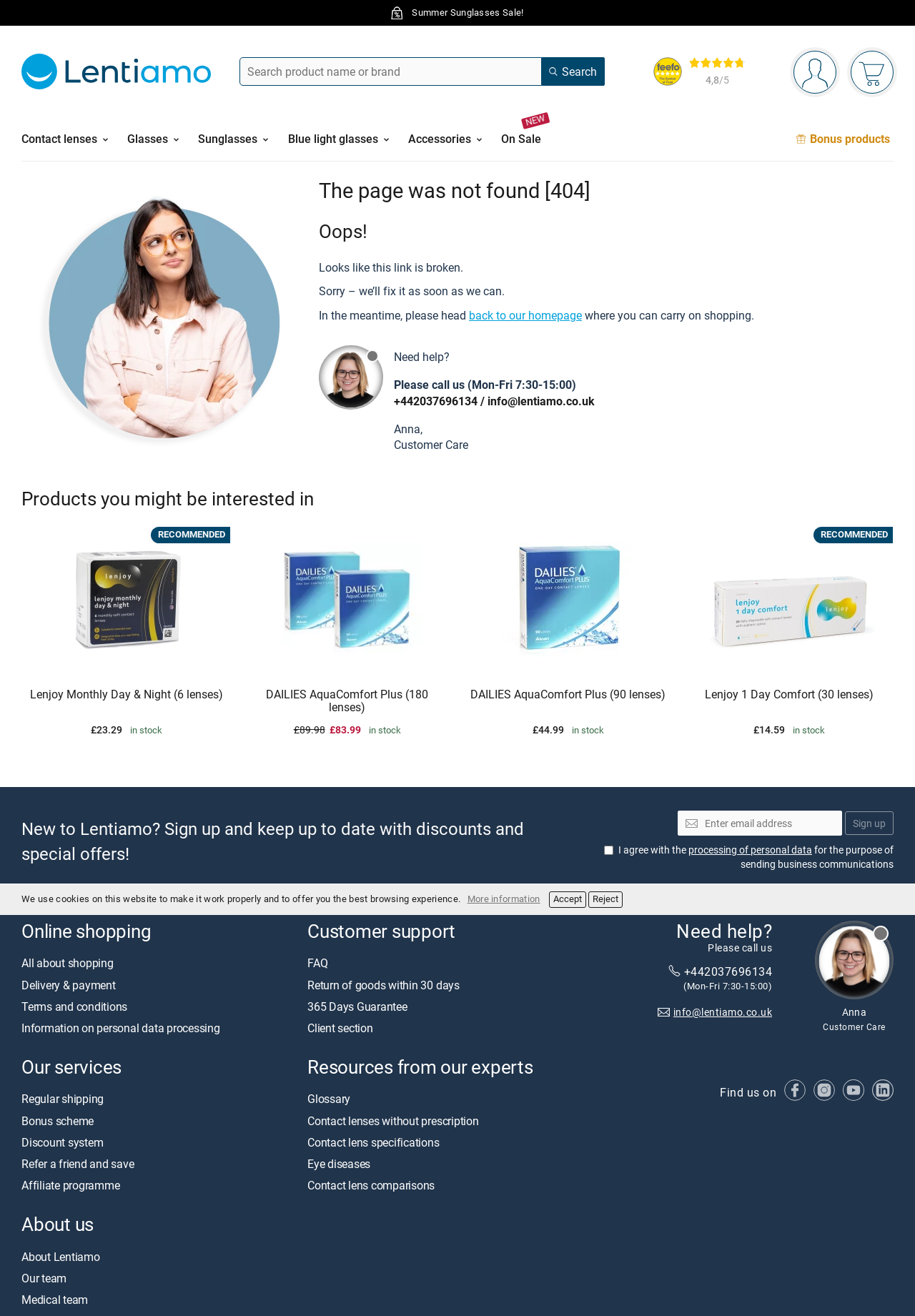Locate the bounding box of the UI element defined by this description: "processing of personal data". The coordinates should be given as four float numbers between 0 and 1, formatted as [left, top, right, bottom].

[0.752, 0.641, 0.888, 0.651]